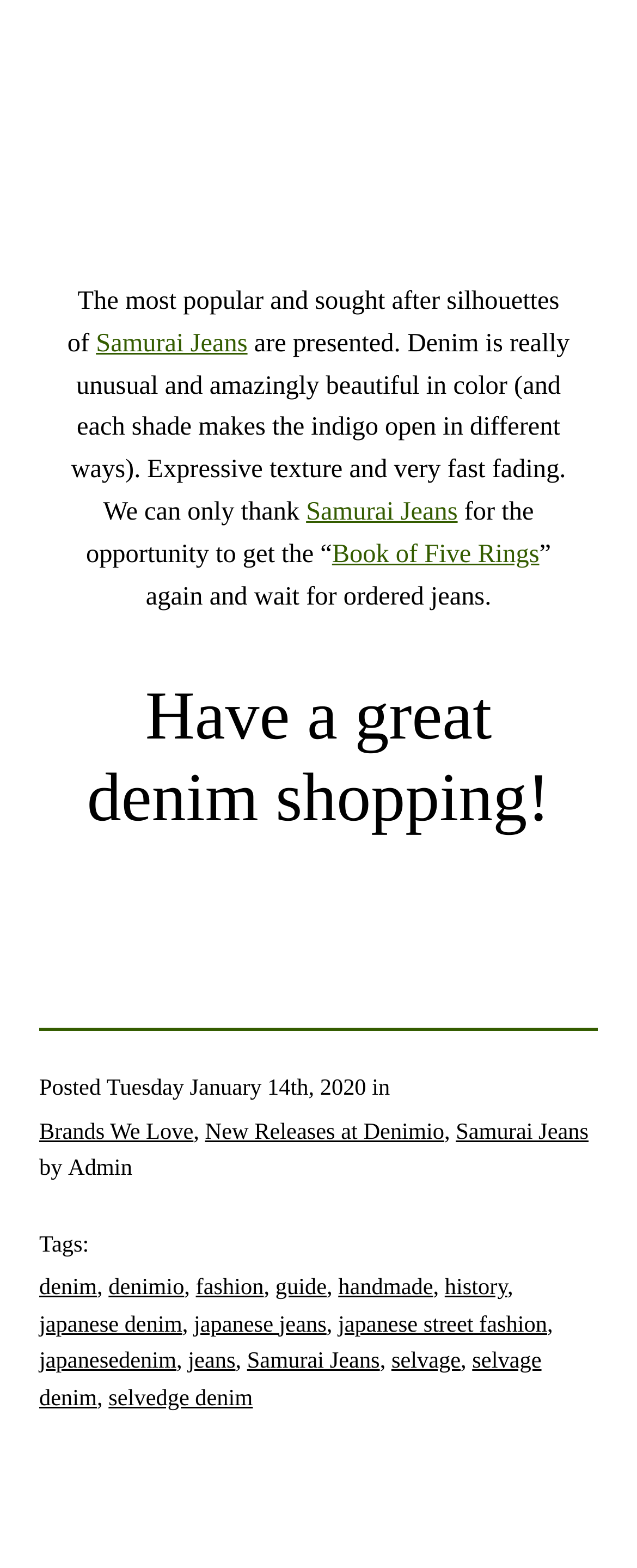Locate the bounding box coordinates of the clickable area to execute the instruction: "Learn more about the Book of Five Rings". Provide the coordinates as four float numbers between 0 and 1, represented as [left, top, right, bottom].

[0.521, 0.345, 0.847, 0.363]